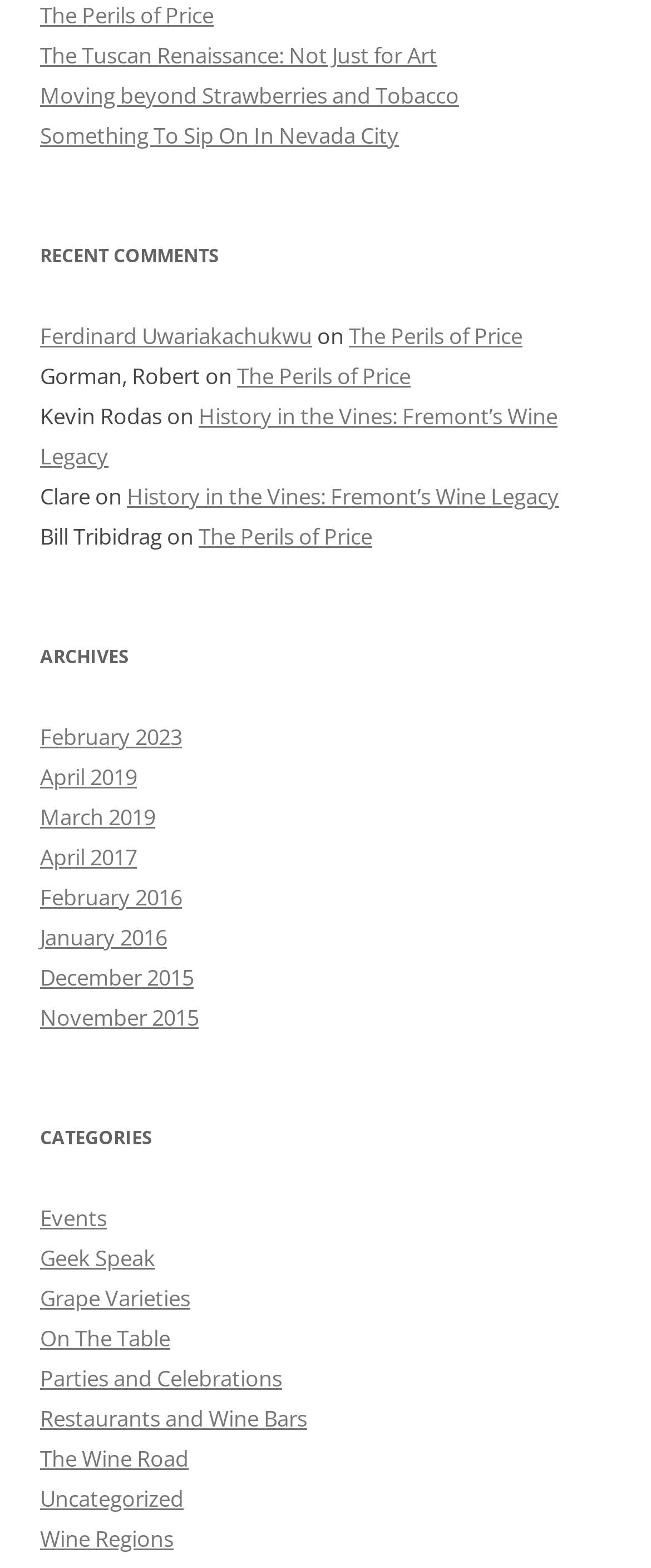Could you determine the bounding box coordinates of the clickable element to complete the instruction: "Check out The Wine Road"? Provide the coordinates as four float numbers between 0 and 1, i.e., [left, top, right, bottom].

[0.062, 0.921, 0.29, 0.94]